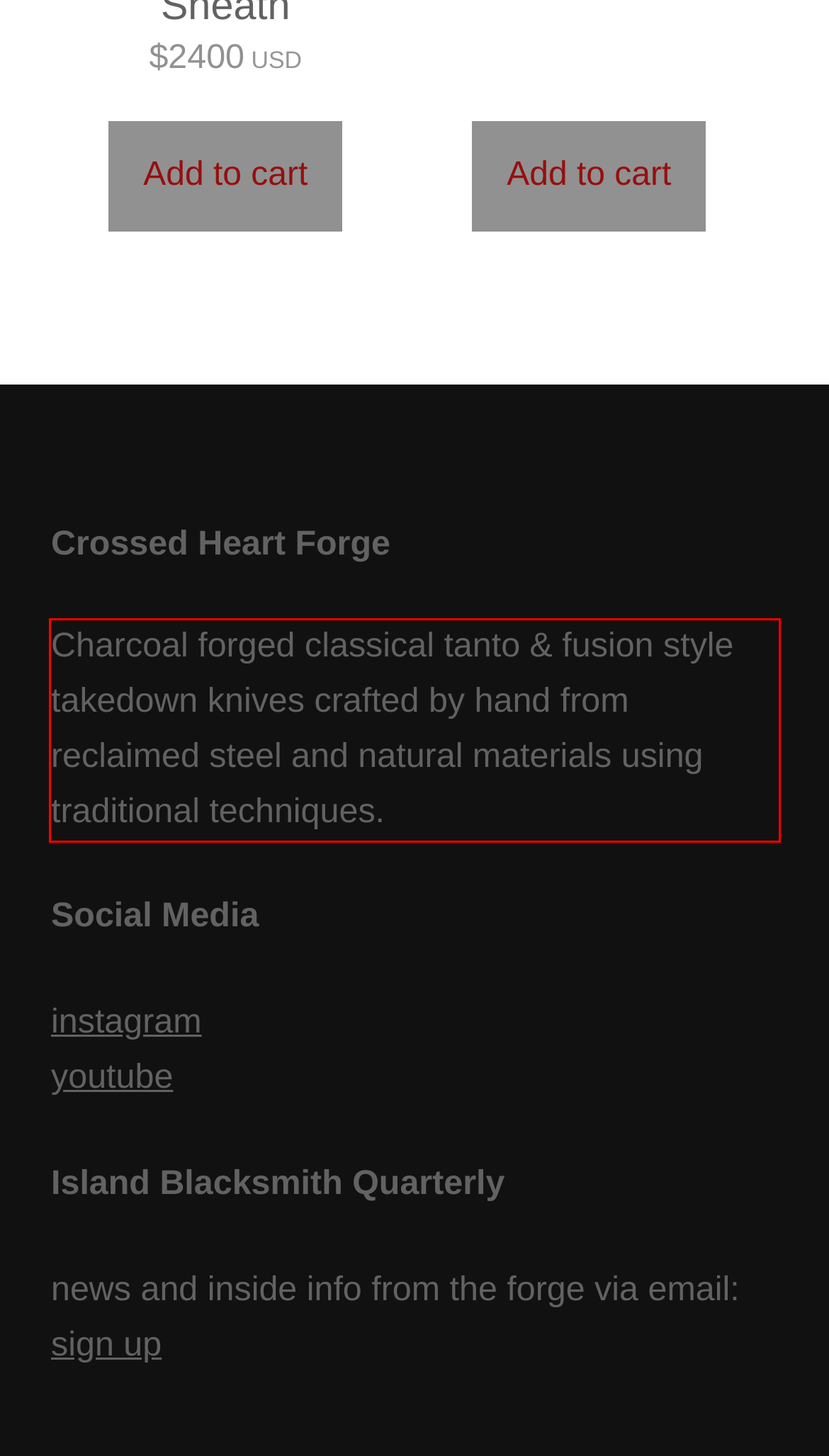Within the screenshot of the webpage, there is a red rectangle. Please recognize and generate the text content inside this red bounding box.

Charcoal forged classical tanto & fusion style takedown knives crafted by hand from reclaimed steel and natural materials using traditional techniques.